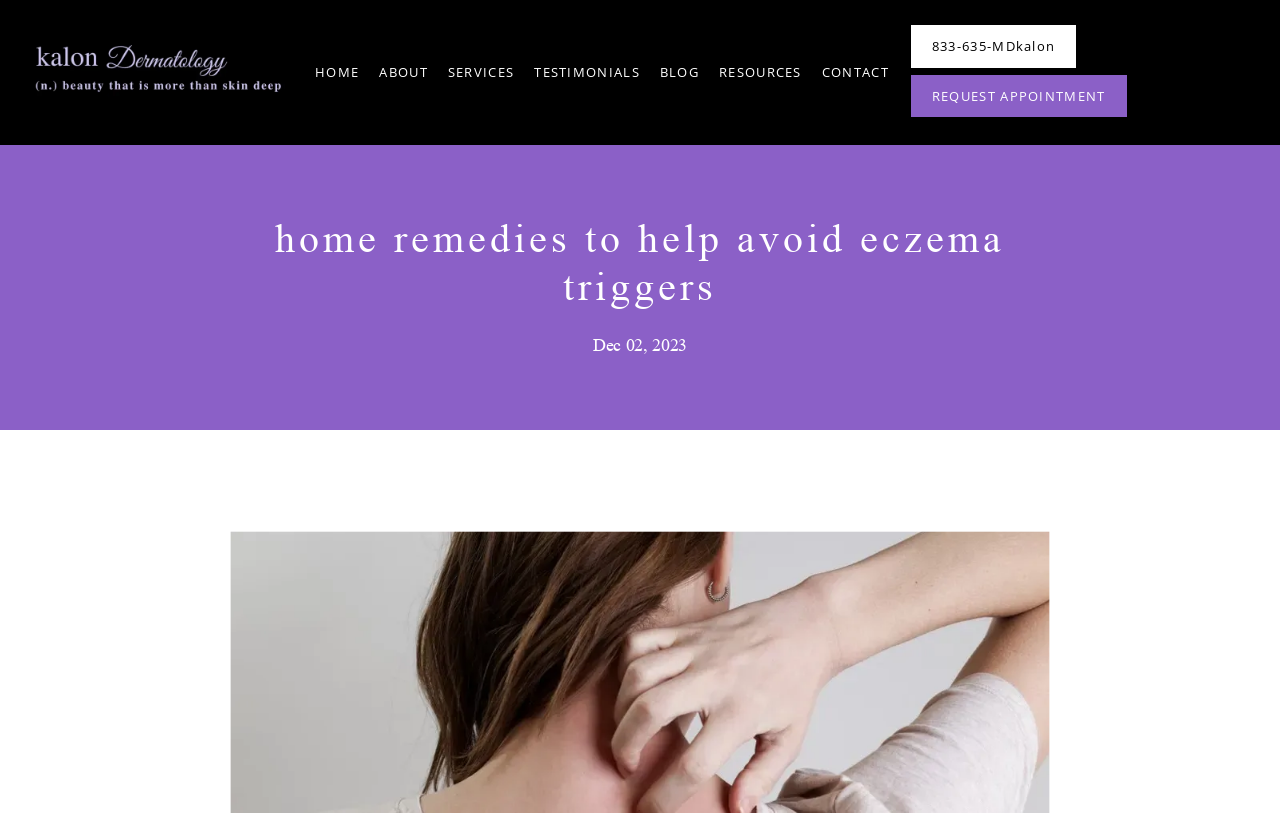Indicate the bounding box coordinates of the element that must be clicked to execute the instruction: "click the SERVICES link". The coordinates should be given as four float numbers between 0 and 1, i.e., [left, top, right, bottom].

[0.35, 0.078, 0.402, 0.1]